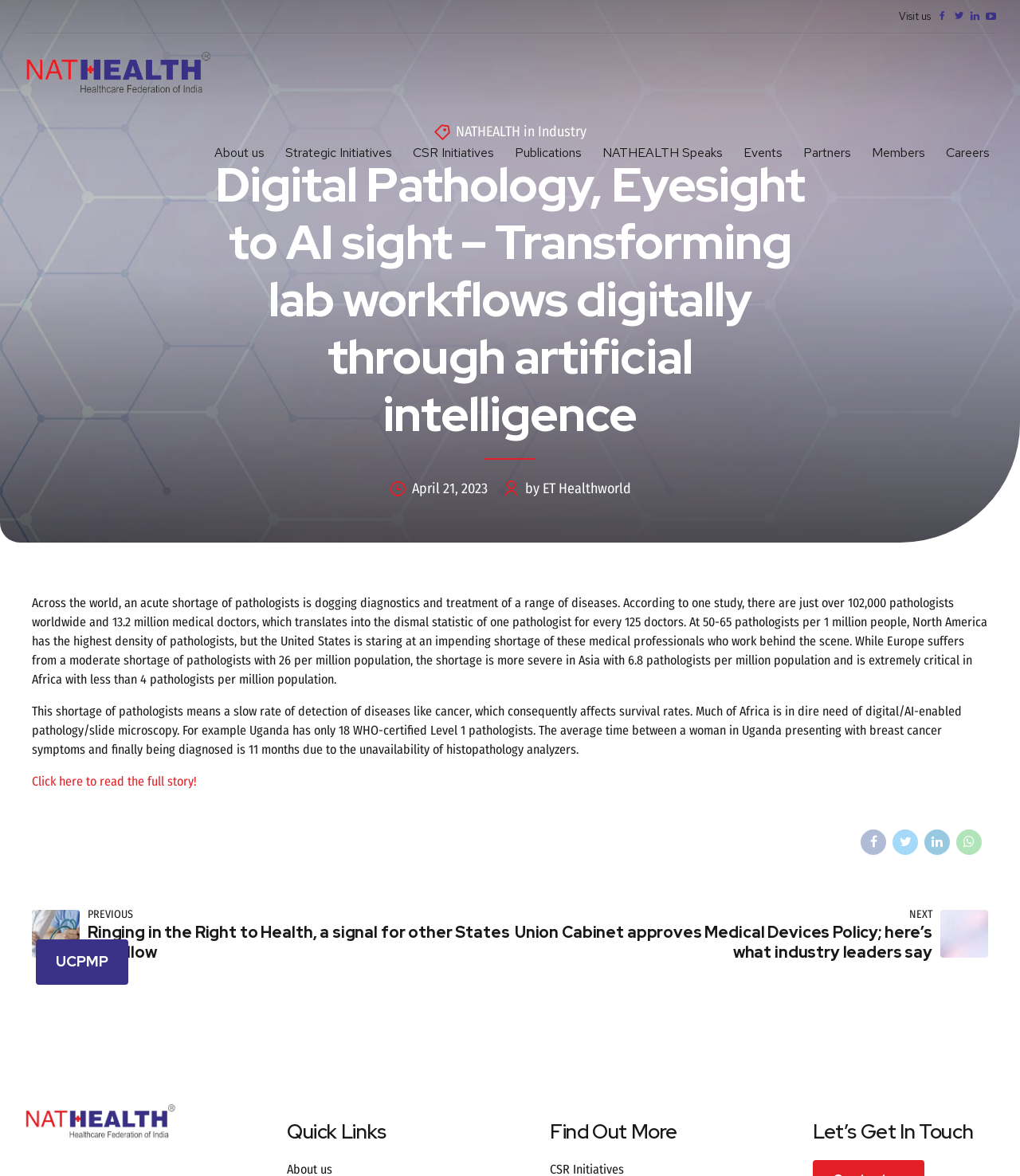How many pathologists are there per million population in North America?
From the details in the image, answer the question comprehensively.

The article mentions that North America has the highest density of pathologists, with 50-65 pathologists per 1 million people. This information can be found in the second paragraph of the article.